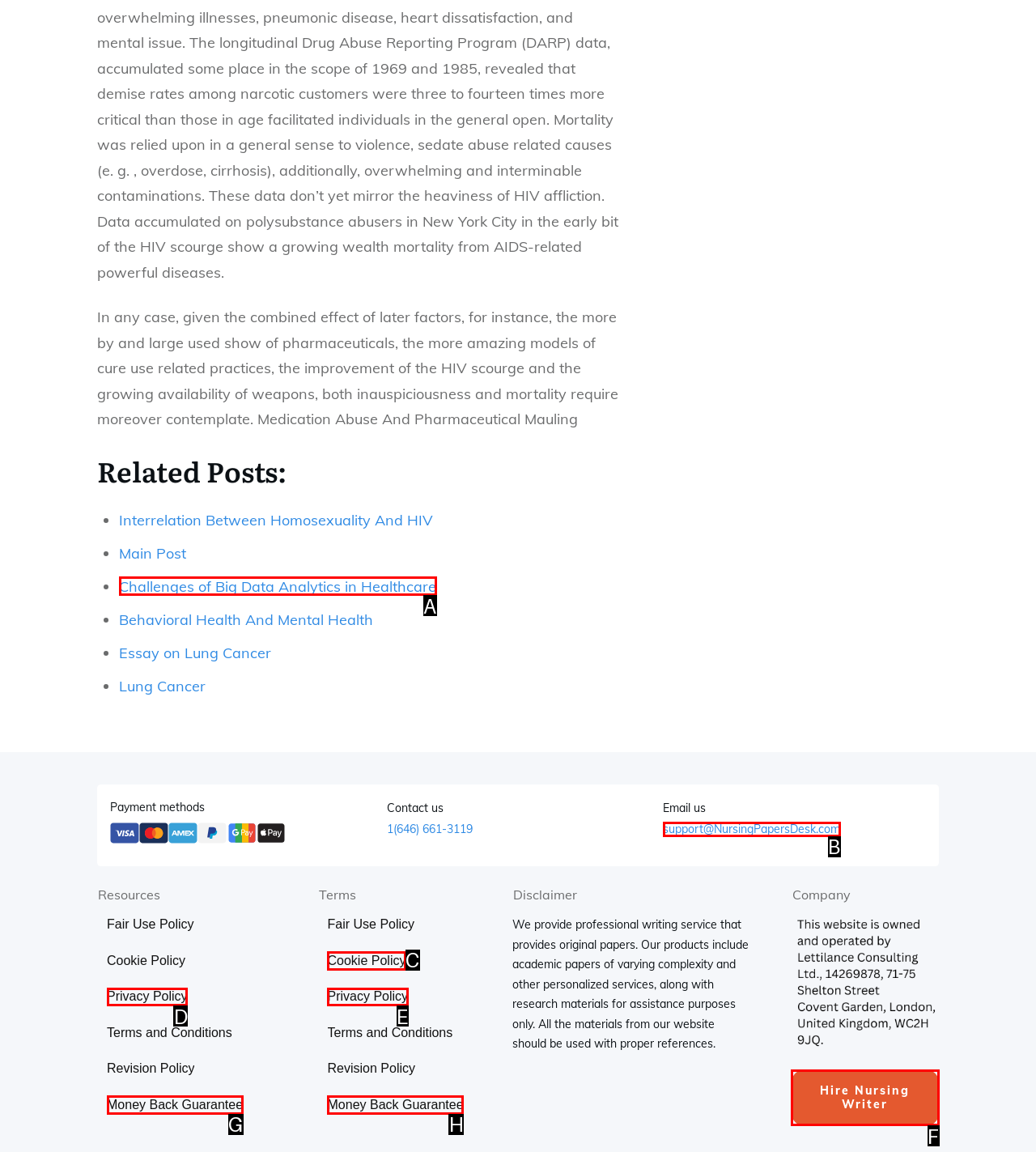Given the description: support@NursingPapersDesk.com, select the HTML element that matches it best. Reply with the letter of the chosen option directly.

B